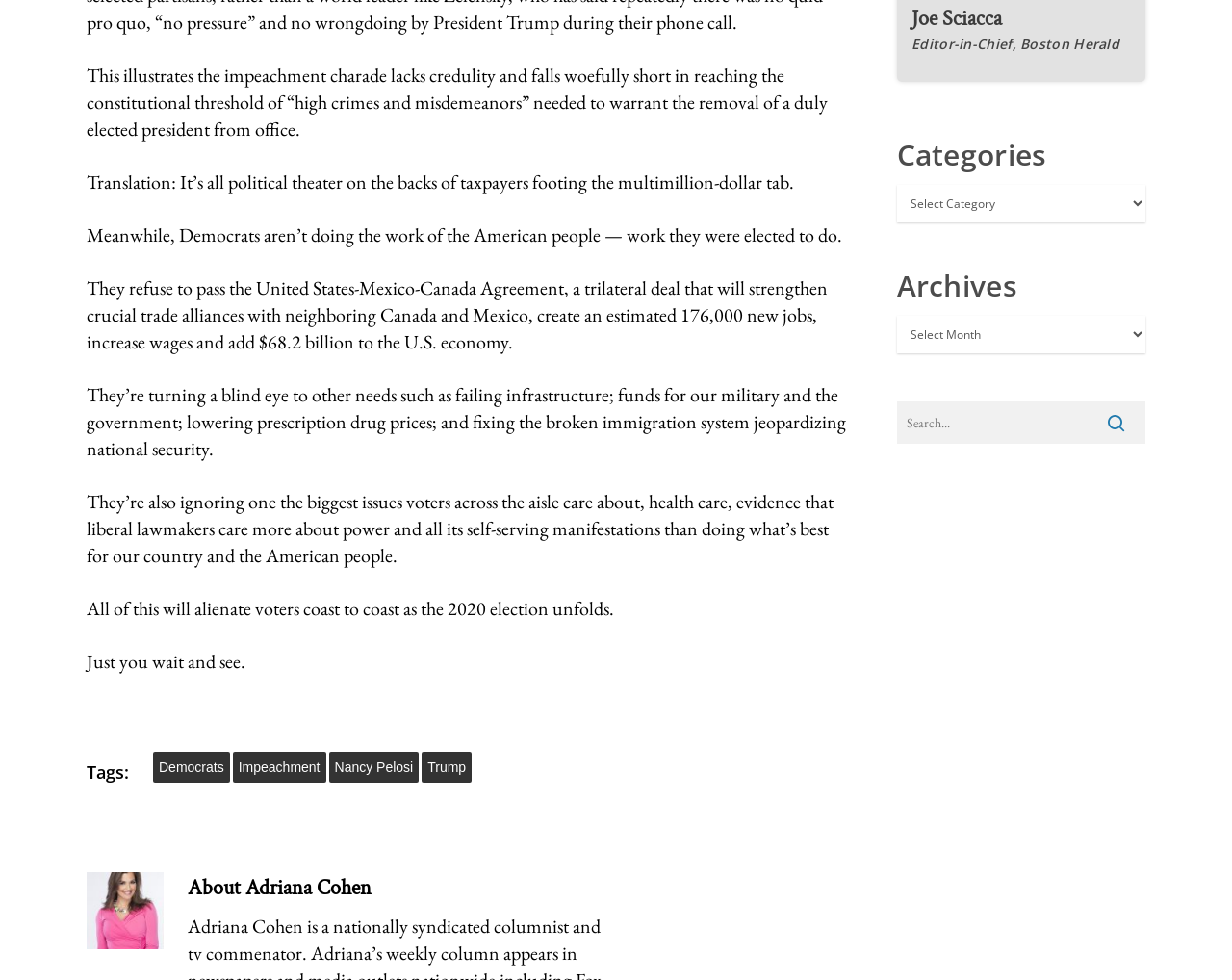Refer to the image and provide an in-depth answer to the question: 
What is the position of the 'Search' function?

The position of the 'Search' function can be determined by looking at the bounding box coordinates of the search element. The x1 and x2 coordinates are close to 1, indicating that the search element is located at the right side of the webpage. The y1 and y2 coordinates are relatively small, indicating that the search element is located at the top of the webpage.